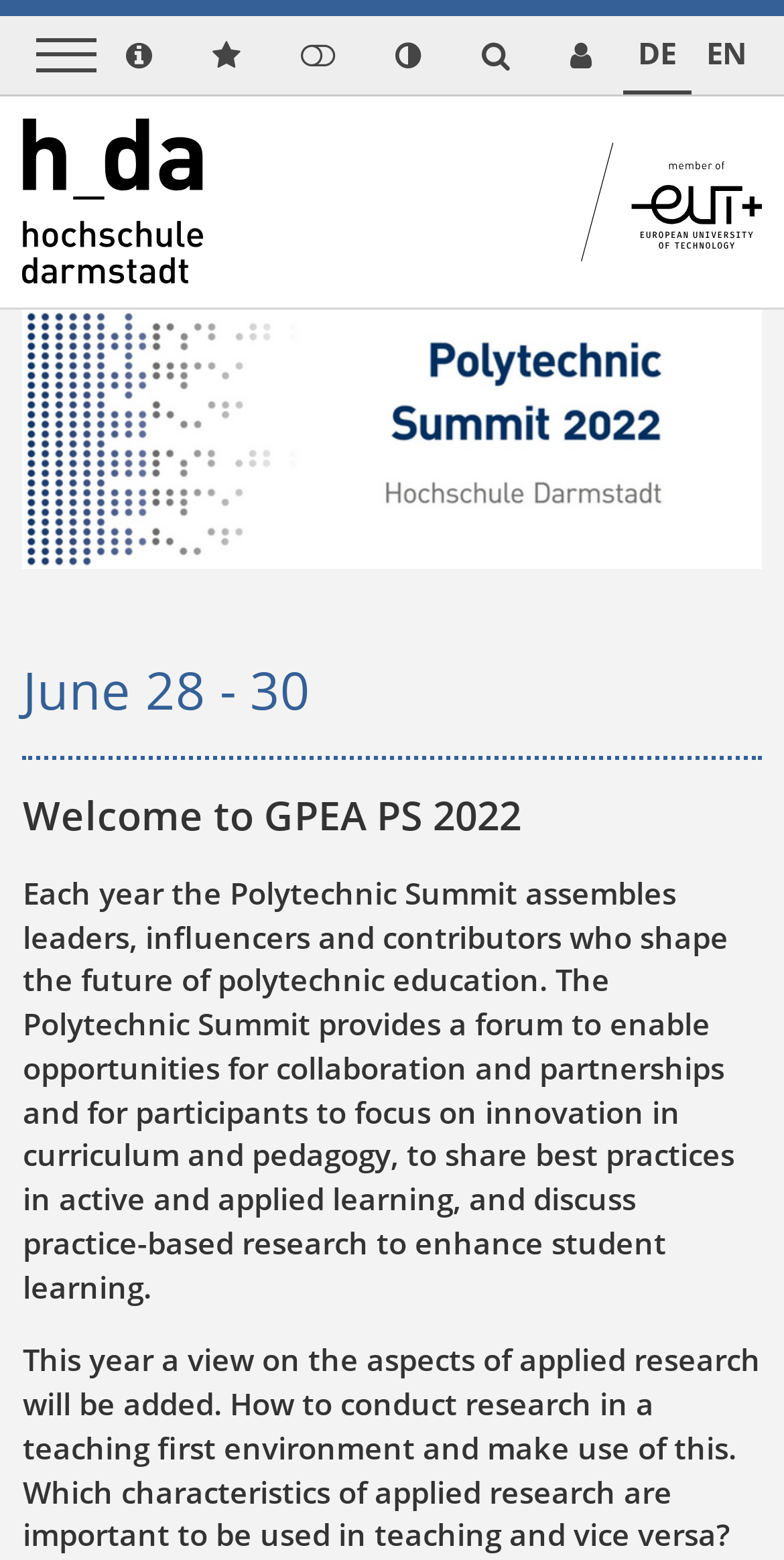Determine the bounding box coordinates for the UI element matching this description: "title="Farbmodus"".

[0.466, 0.012, 0.576, 0.059]